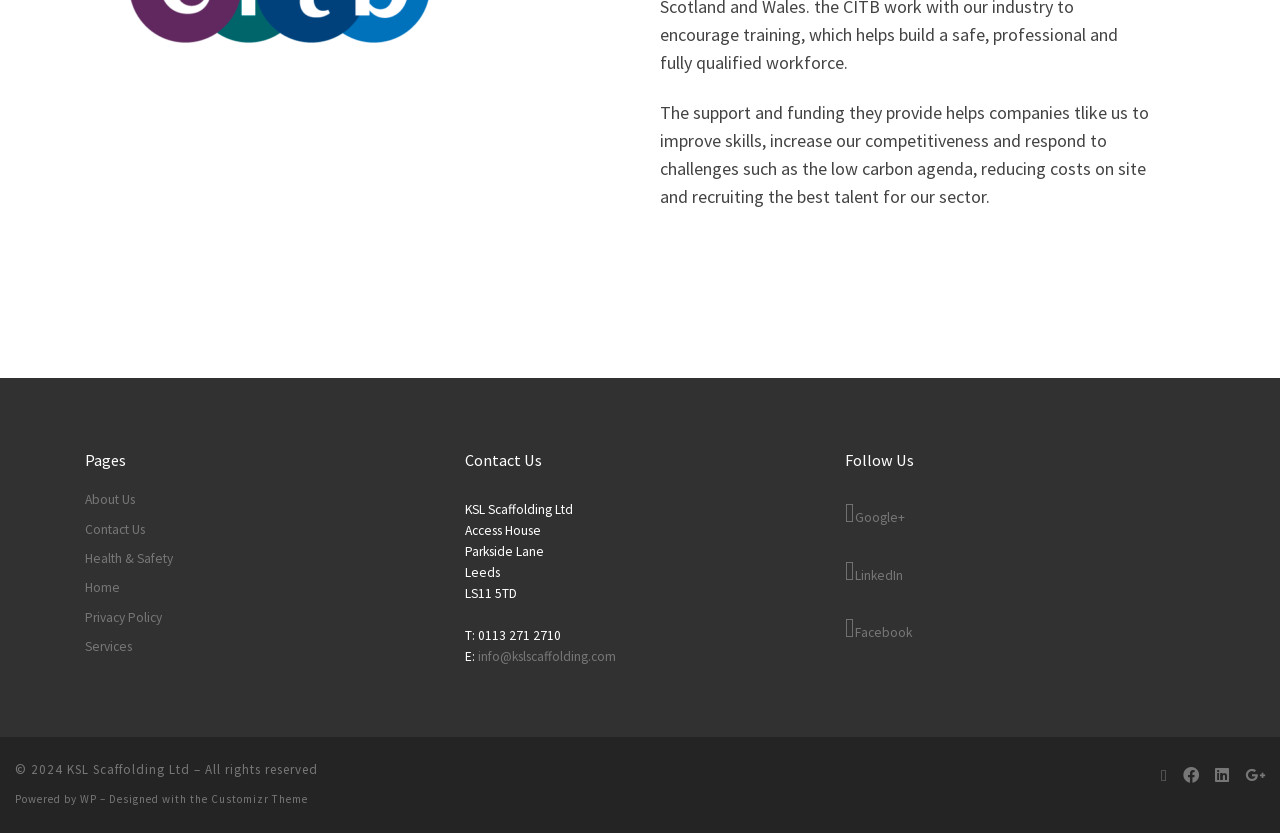Pinpoint the bounding box coordinates of the clickable element needed to complete the instruction: "Go to Home page". The coordinates should be provided as four float numbers between 0 and 1: [left, top, right, bottom].

[0.066, 0.694, 0.094, 0.72]